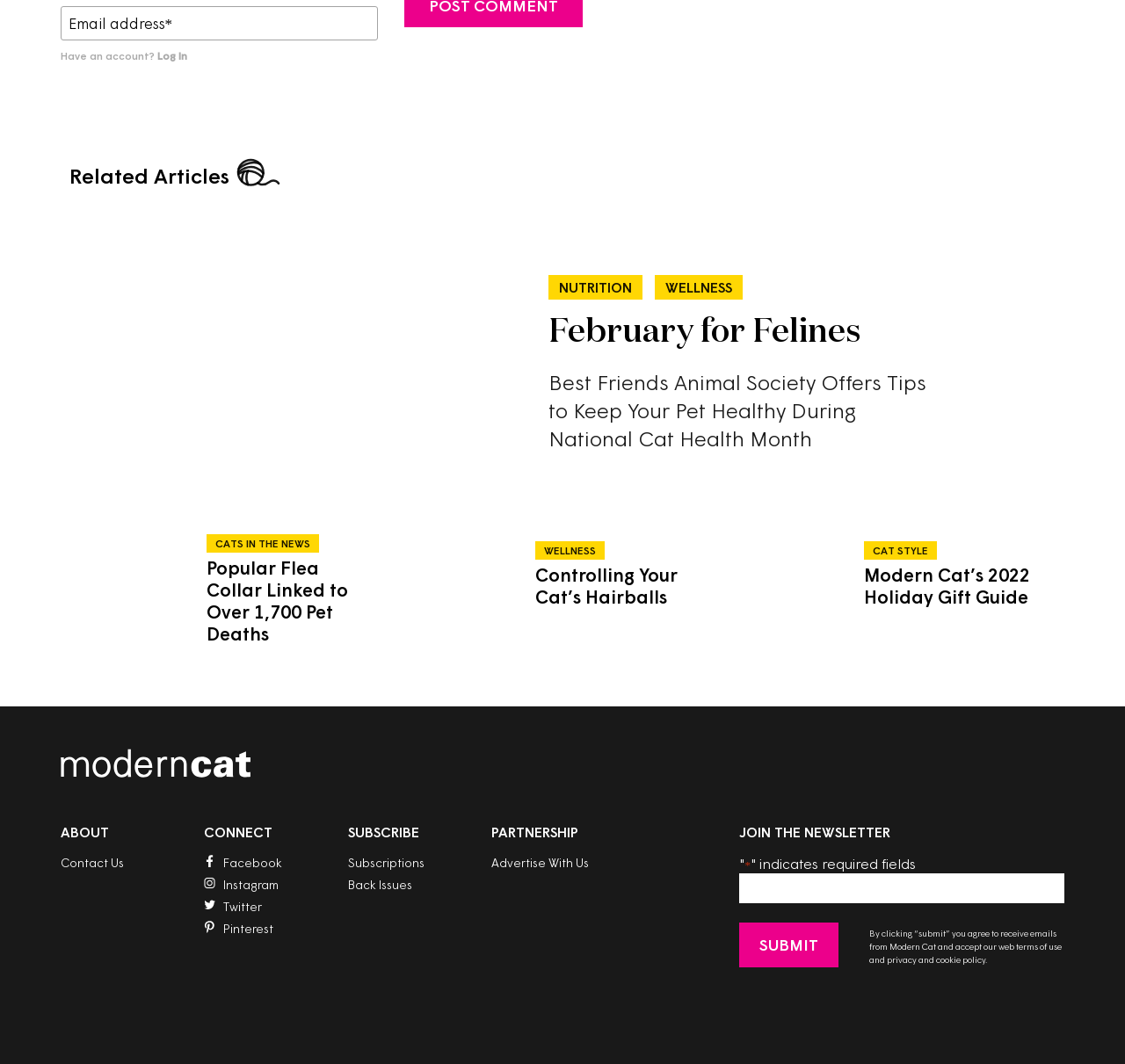Bounding box coordinates are to be given in the format (top-left x, top-left y, bottom-right x, bottom-right y). All values must be floating point numbers between 0 and 1. Provide the bounding box coordinate for the UI element described as: name="about"

None